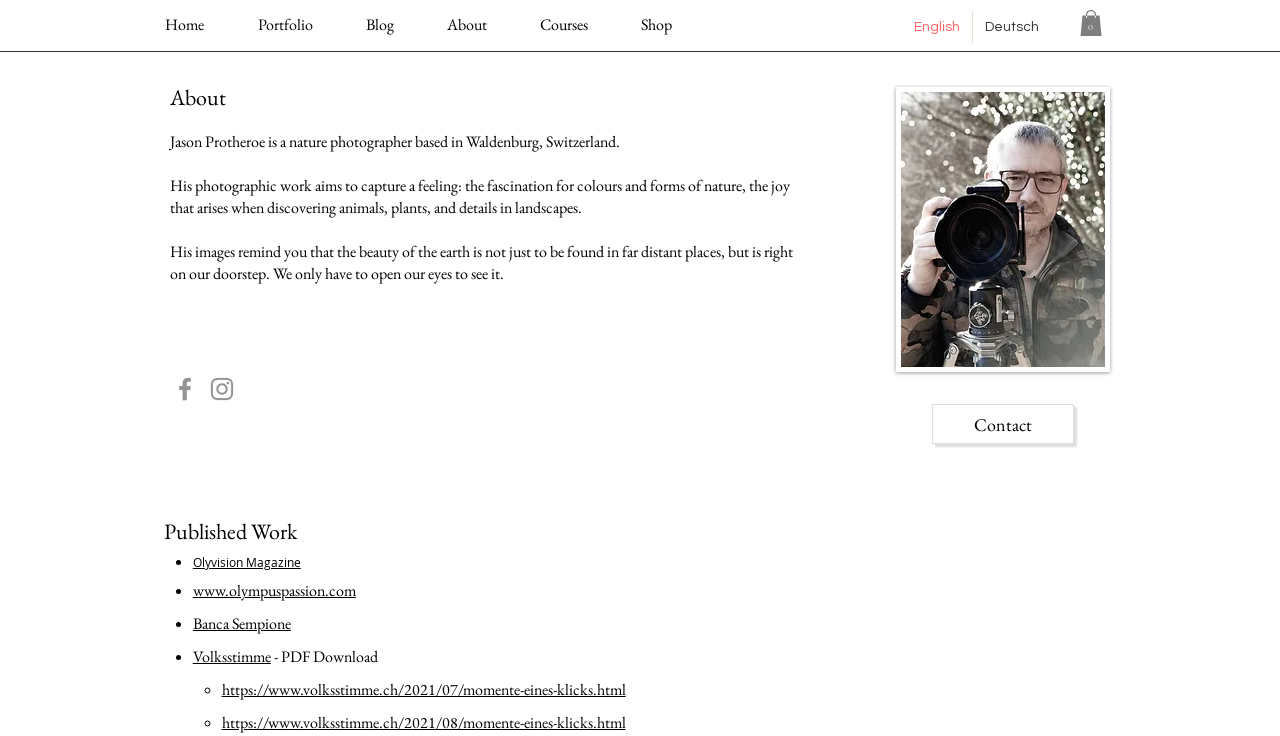How many published works are listed?
Using the screenshot, give a one-word or short phrase answer.

5